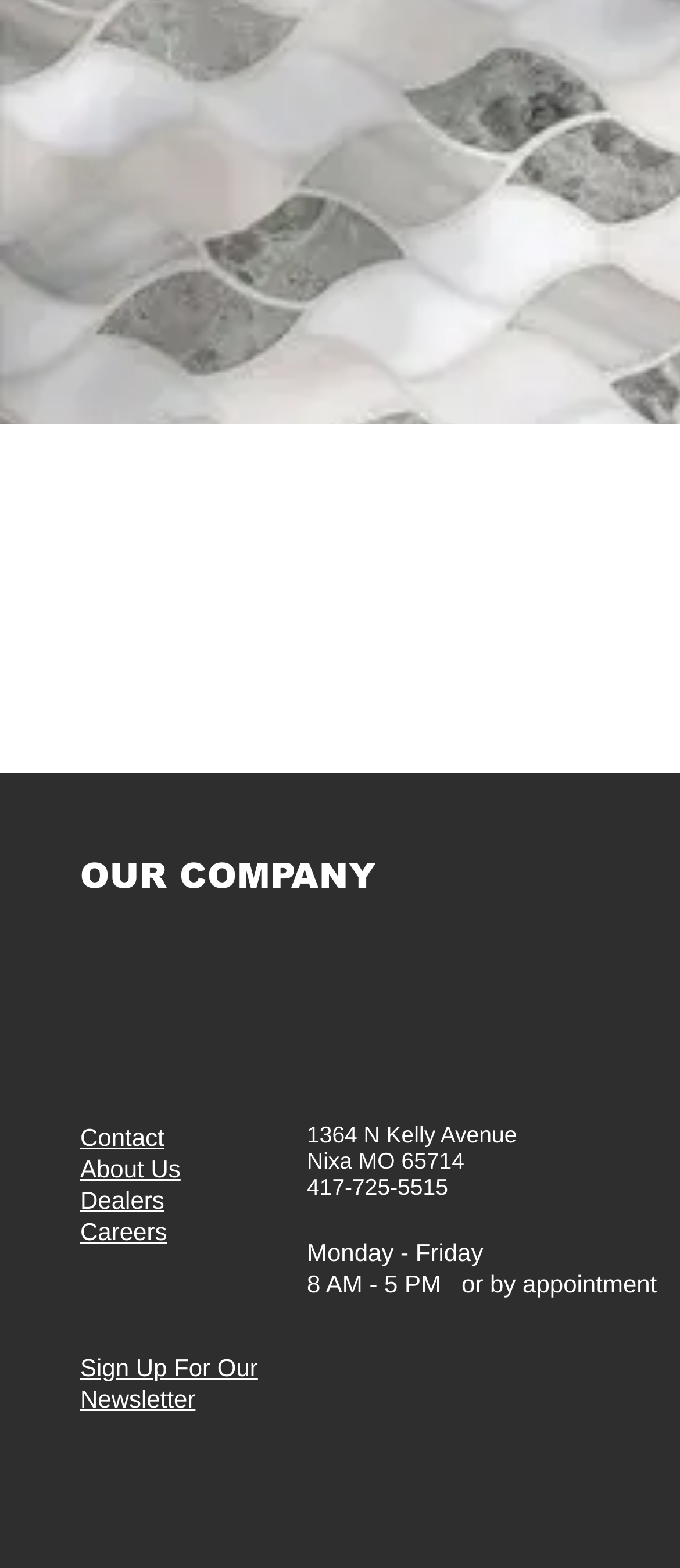Answer the question using only one word or a concise phrase: What is the company's address?

1364 N Kelly Avenue